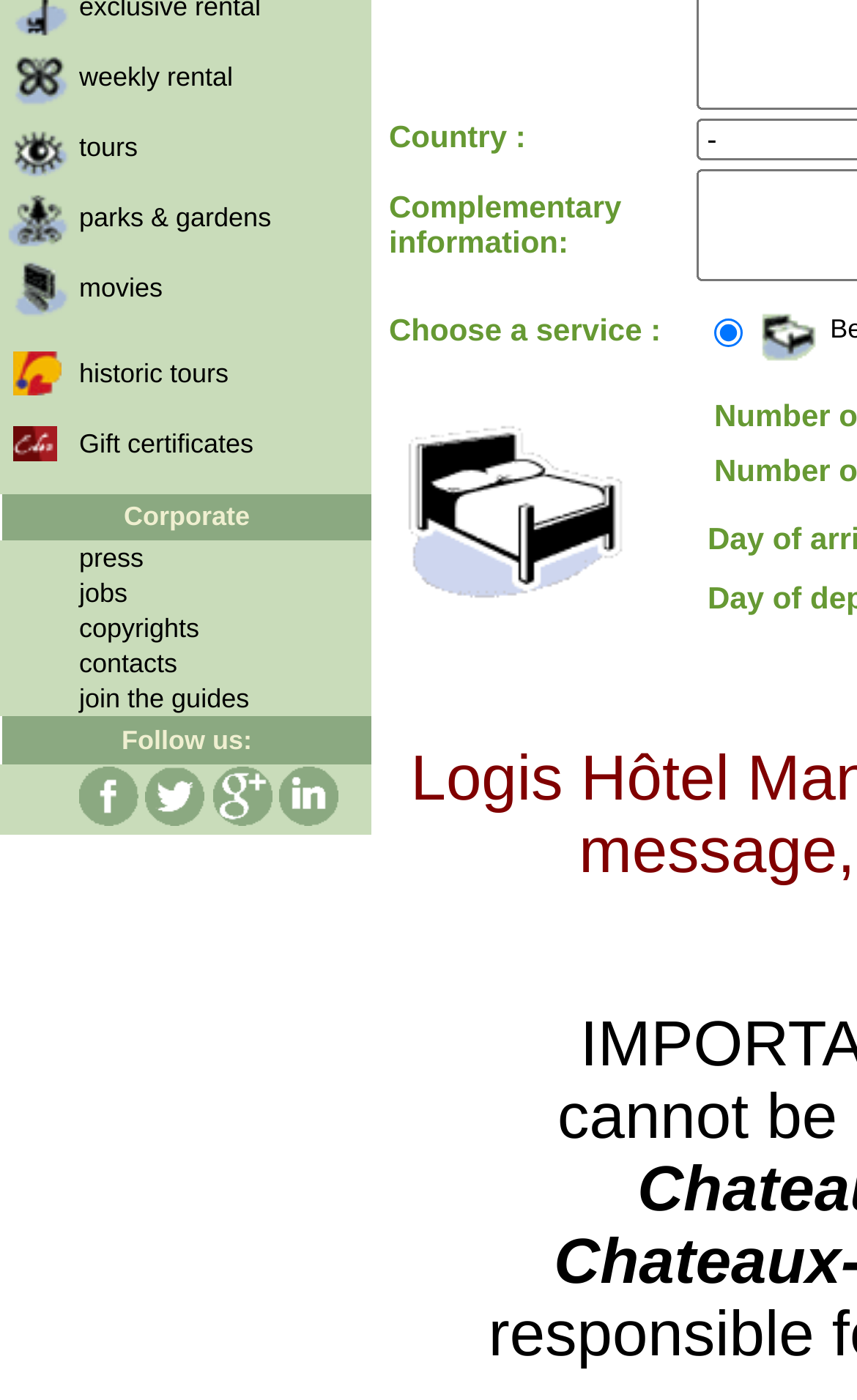Please provide the bounding box coordinates for the UI element as described: "contacts". The coordinates must be four floats between 0 and 1, represented as [left, top, right, bottom].

[0.092, 0.463, 0.207, 0.485]